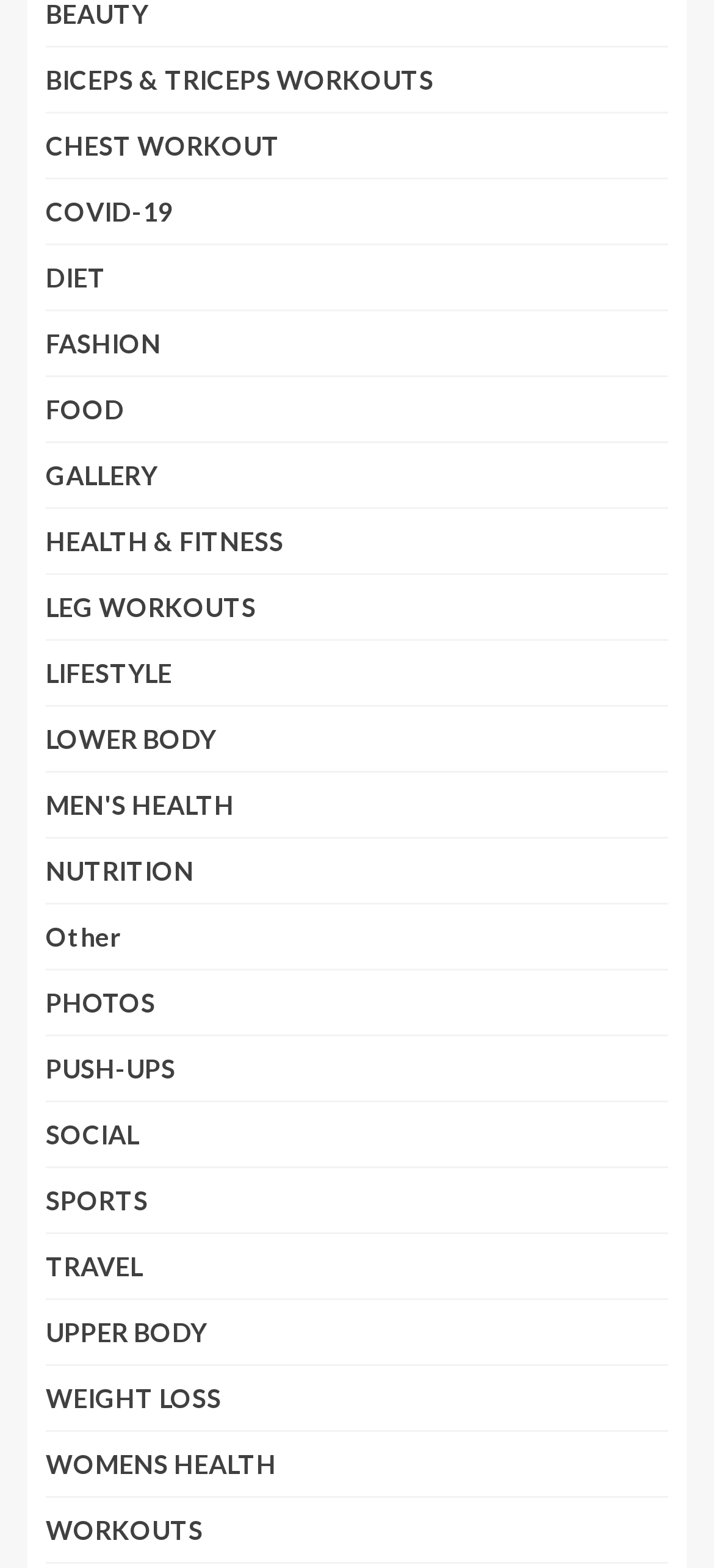Show the bounding box coordinates of the region that should be clicked to follow the instruction: "Check out MEN'S HEALTH."

[0.064, 0.503, 0.328, 0.523]